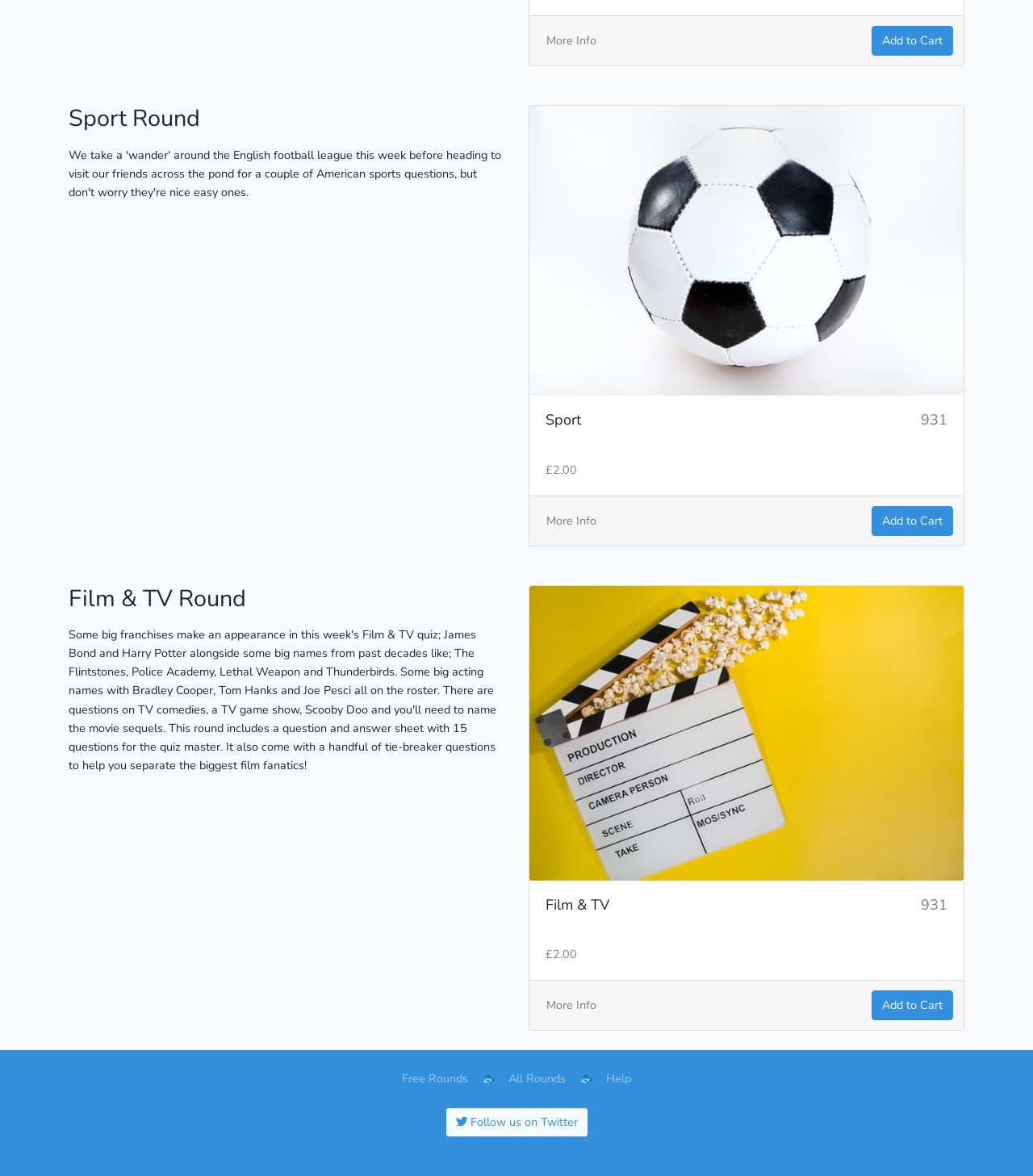Given the description: "Add to Cart", determine the bounding box coordinates of the UI element. The coordinates should be formatted as four float numbers between 0 and 1, [left, top, right, bottom].

[0.844, 0.43, 0.923, 0.456]